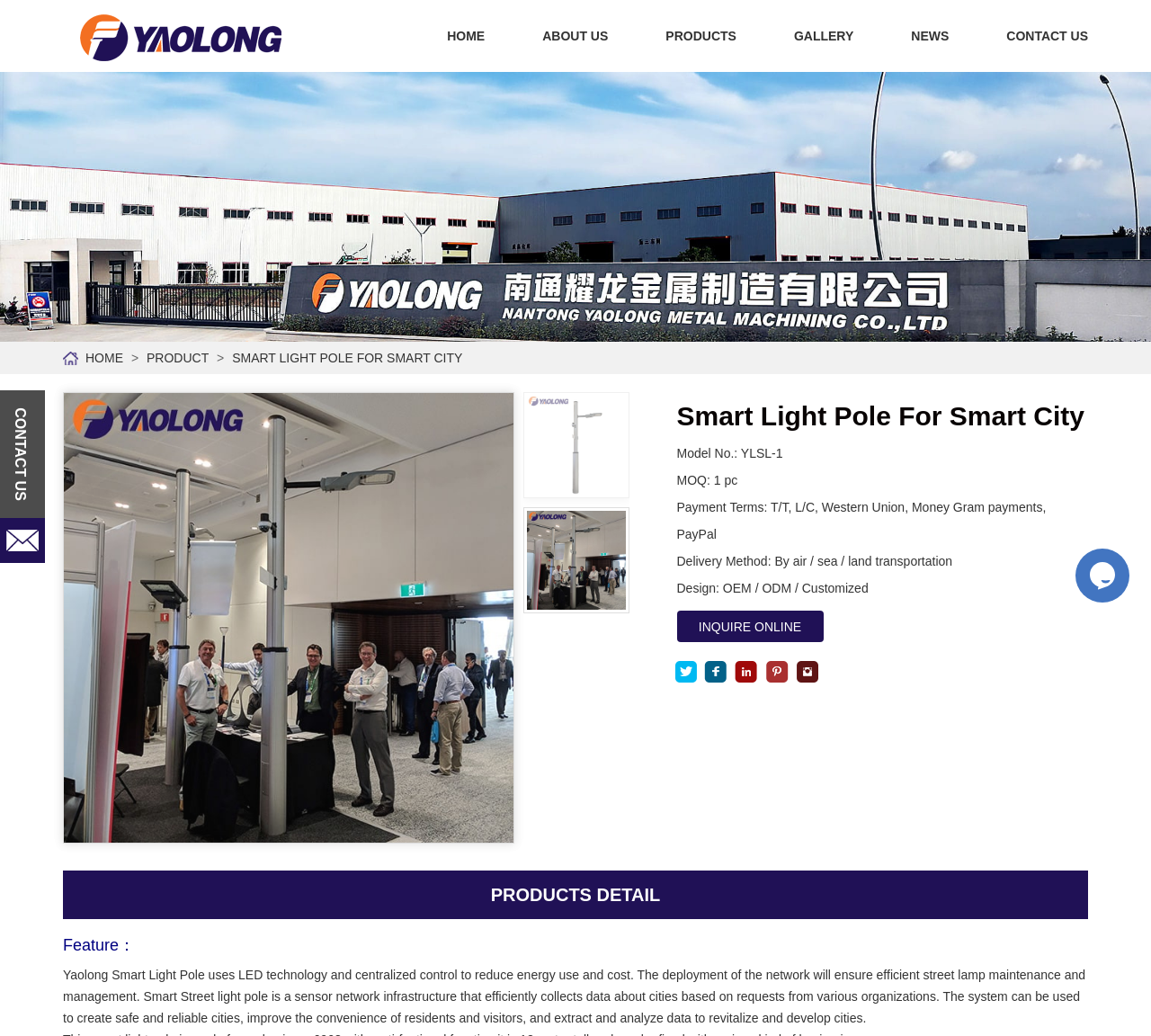Respond to the question below with a single word or phrase:
What is the company name?

Yaolong